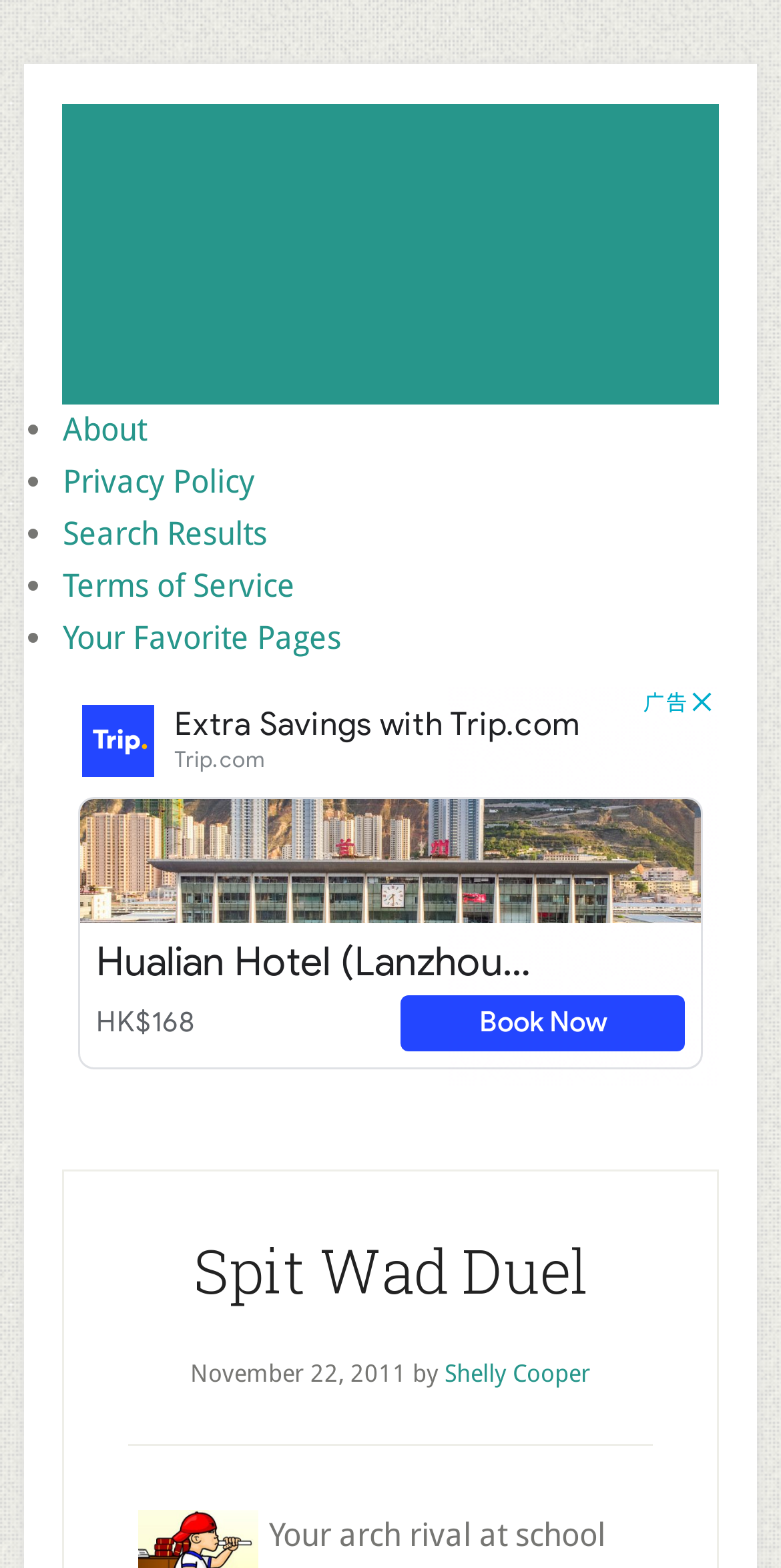Can you pinpoint the bounding box coordinates for the clickable element required for this instruction: "go to About"? The coordinates should be four float numbers between 0 and 1, i.e., [left, top, right, bottom].

[0.08, 0.262, 0.188, 0.286]